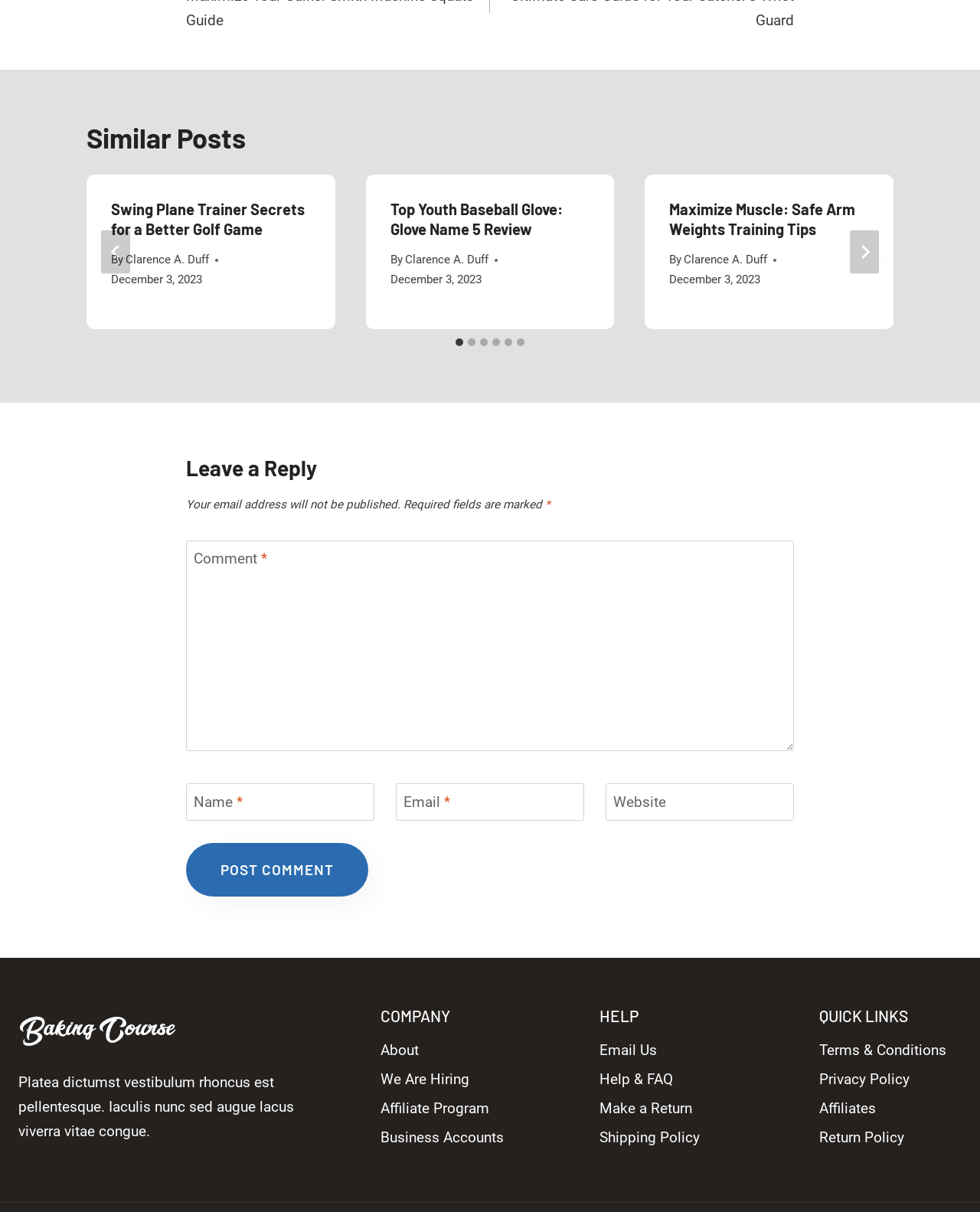Using the element description Help & FAQ, predict the bounding box coordinates for the UI element. Provide the coordinates in (top-left x, top-left y, bottom-right x, bottom-right y) format with values ranging from 0 to 1.

[0.612, 0.879, 0.757, 0.903]